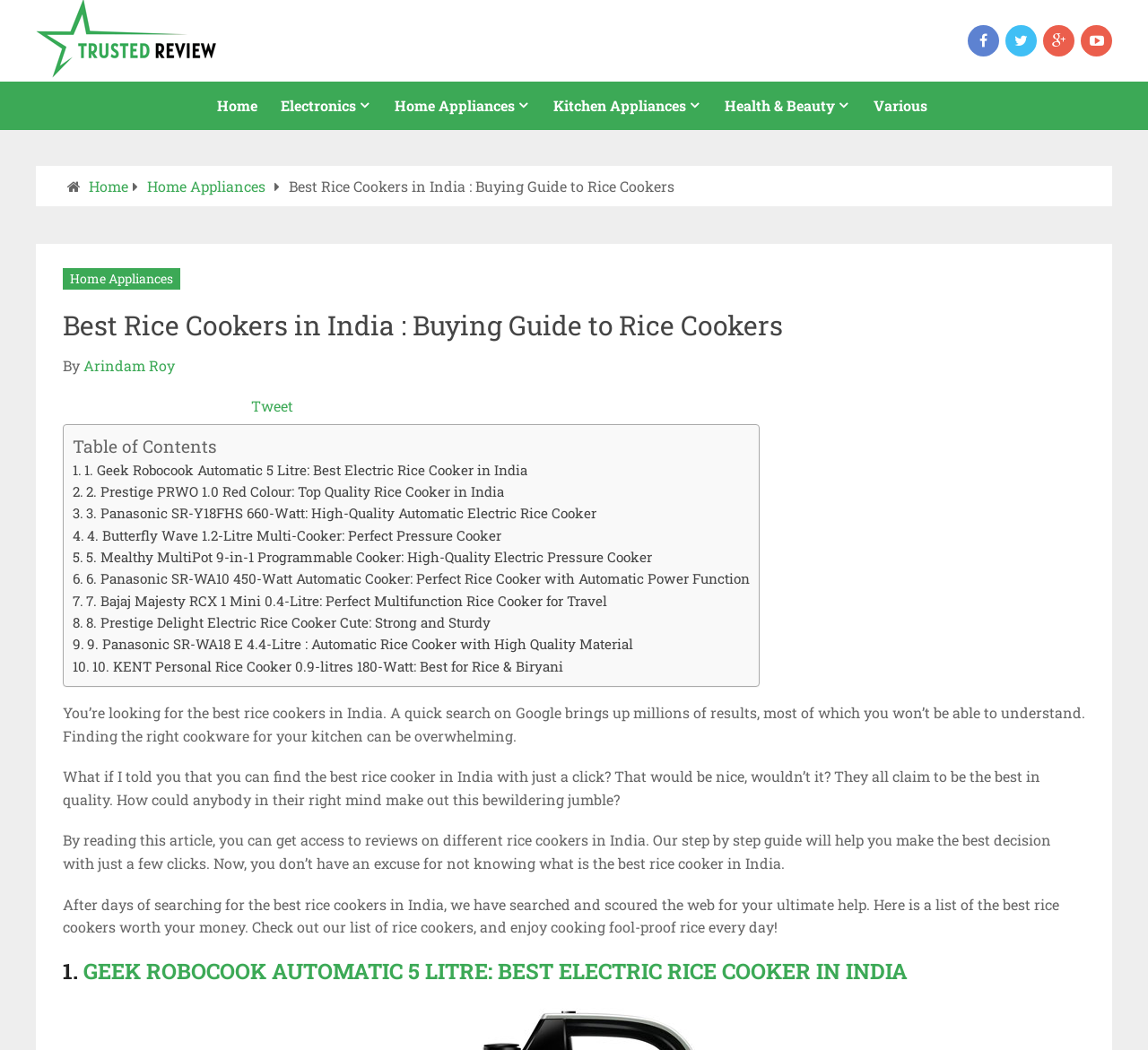Refer to the screenshot and give an in-depth answer to this question: What is the name of the website?

The name of the website can be found in the top-left corner of the webpage, where it says 'Trustedreview' in a heading element.